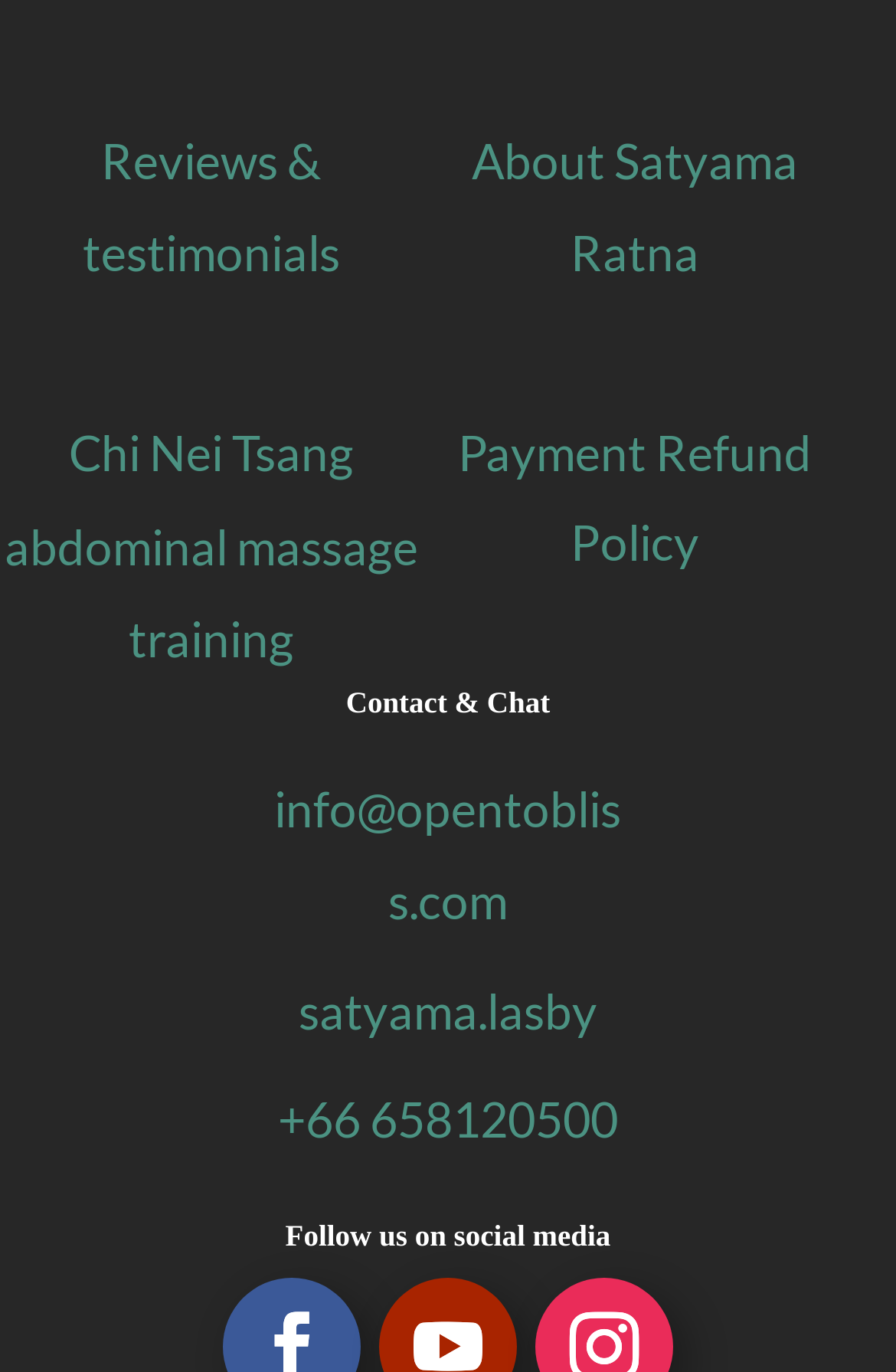Please reply with a single word or brief phrase to the question: 
How many social media links are there?

One